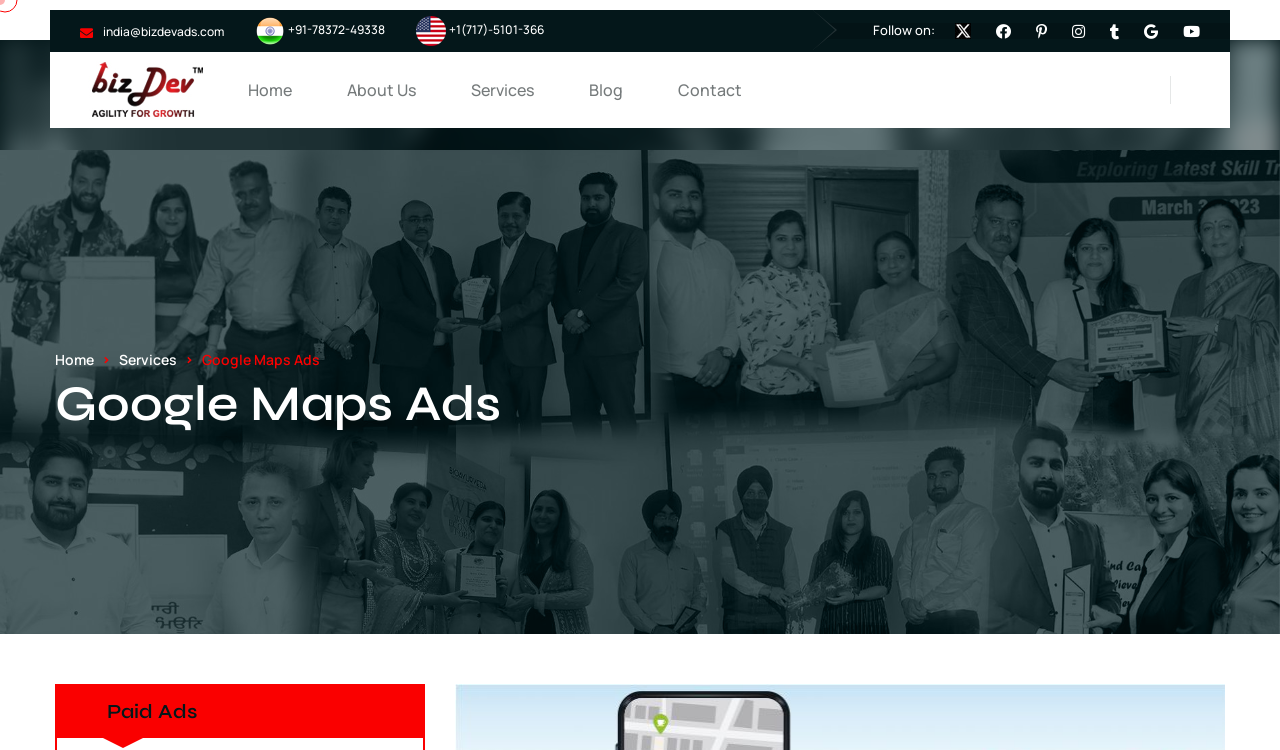Please identify the coordinates of the bounding box for the clickable region that will accomplish this instruction: "Call us at +91-78372-49338".

[0.223, 0.028, 0.301, 0.051]